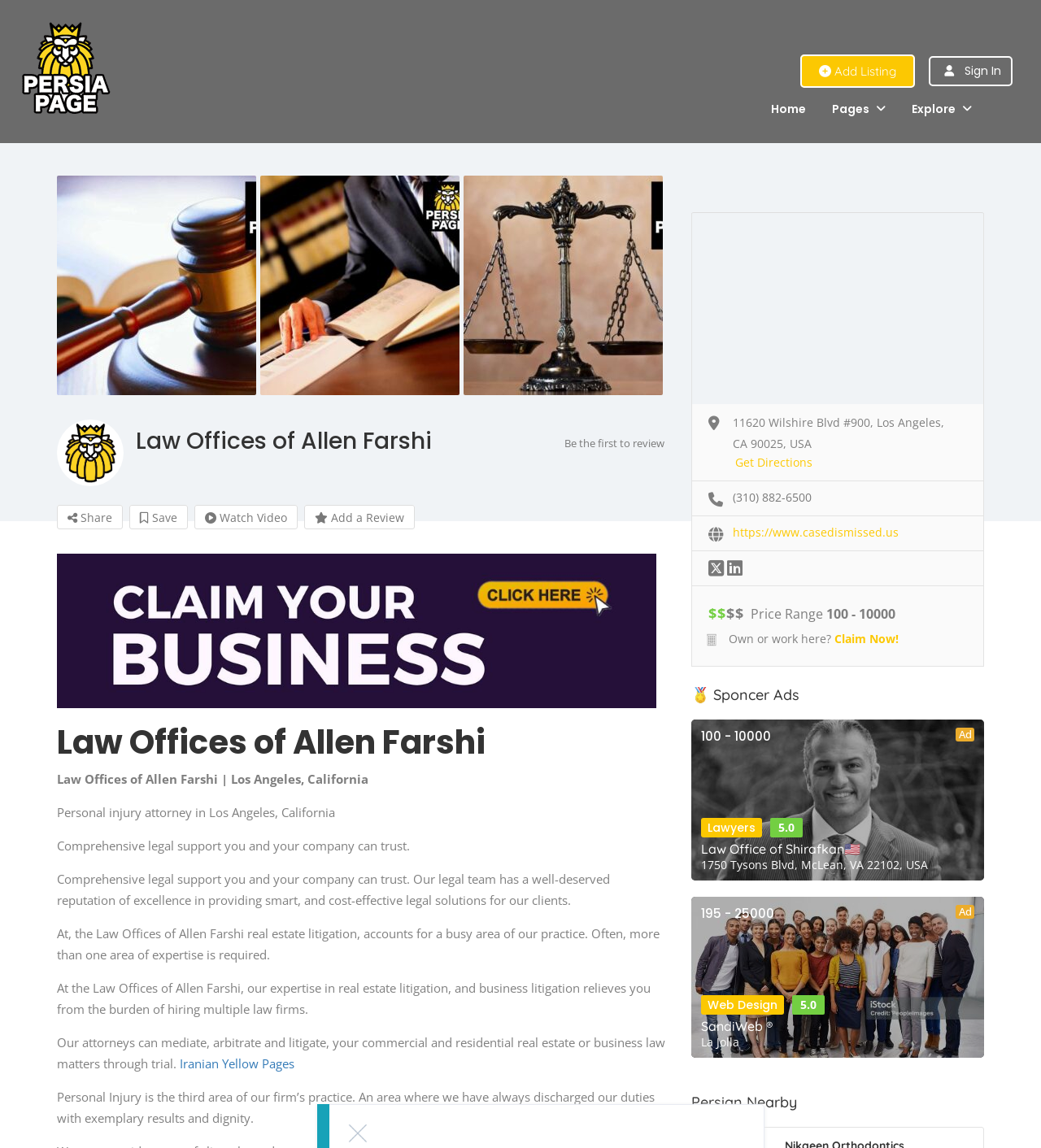What is the address of the law office?
Carefully analyze the image and provide a detailed answer to the question.

I found the answer by looking at the static text element with the address information, which is located below the map section.